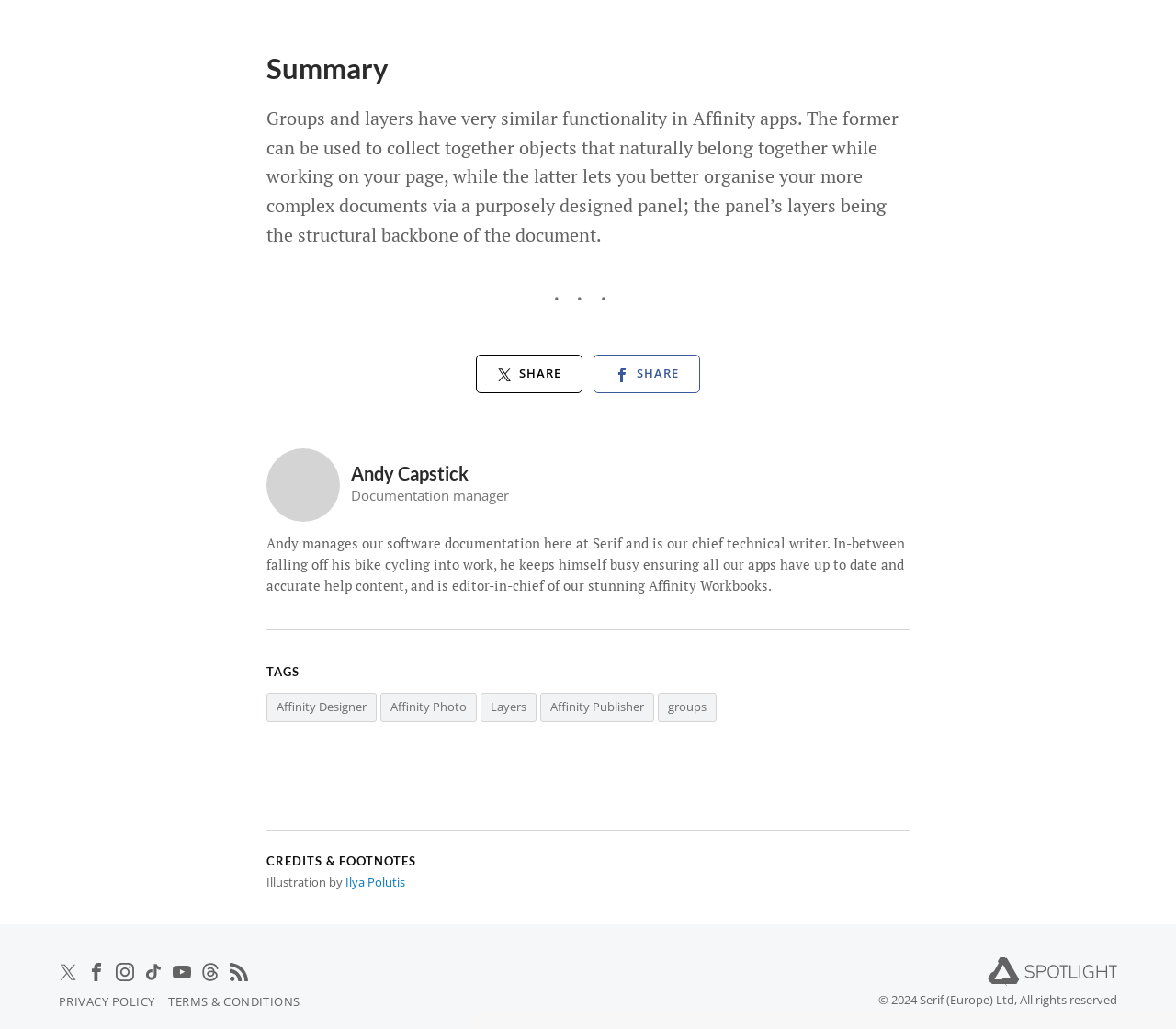Please identify the bounding box coordinates of the area that needs to be clicked to fulfill the following instruction: "Share on Facebook."

[0.505, 0.345, 0.595, 0.382]